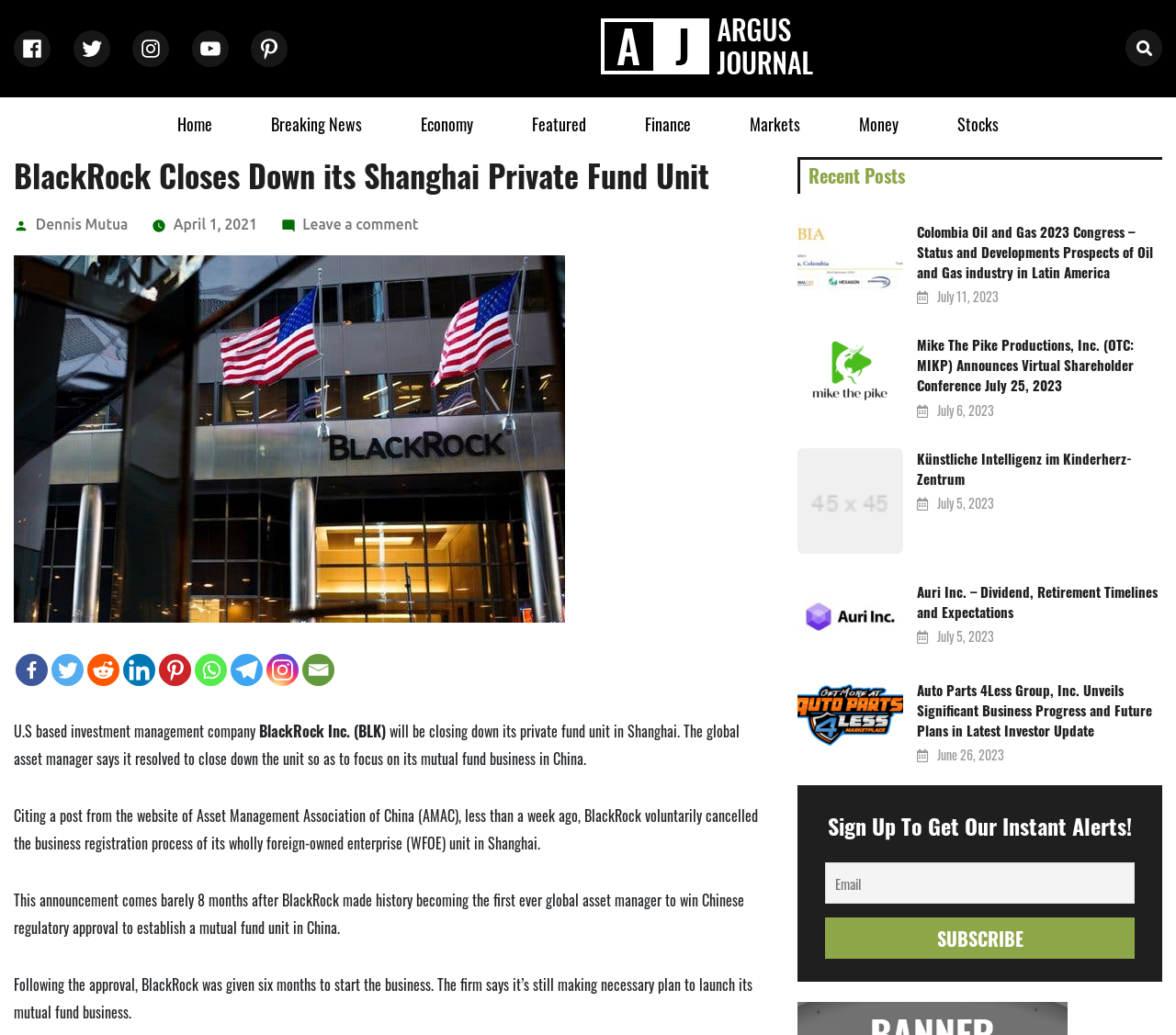Could you specify the bounding box coordinates for the clickable section to complete the following instruction: "Check the time of the post about Mike The Pike Productions, Inc."?

[0.78, 0.388, 0.846, 0.406]